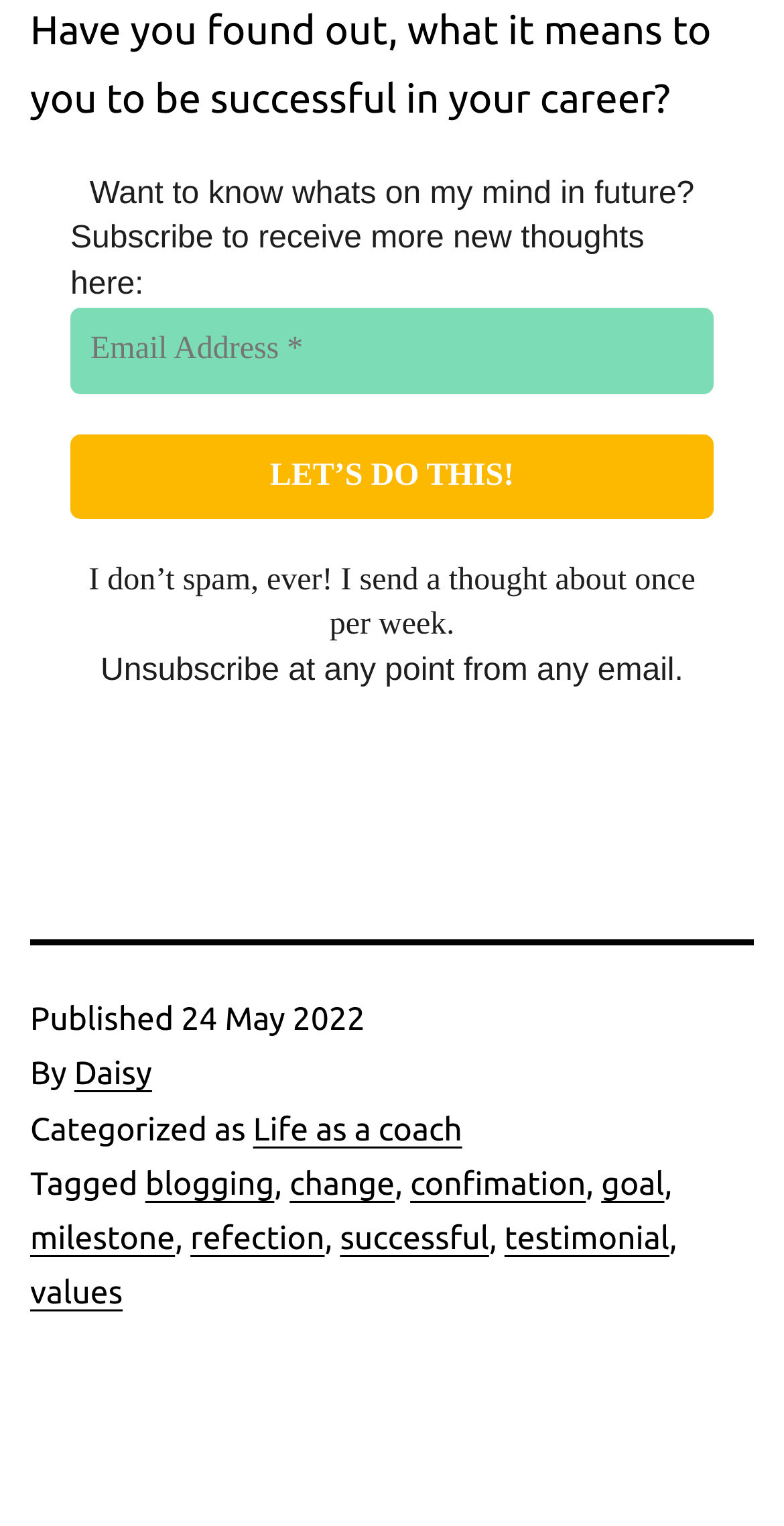What is the author's name?
Analyze the image and provide a thorough answer to the question.

The author's name can be found in the footer section of the webpage, where it is mentioned as 'By Daisy'.